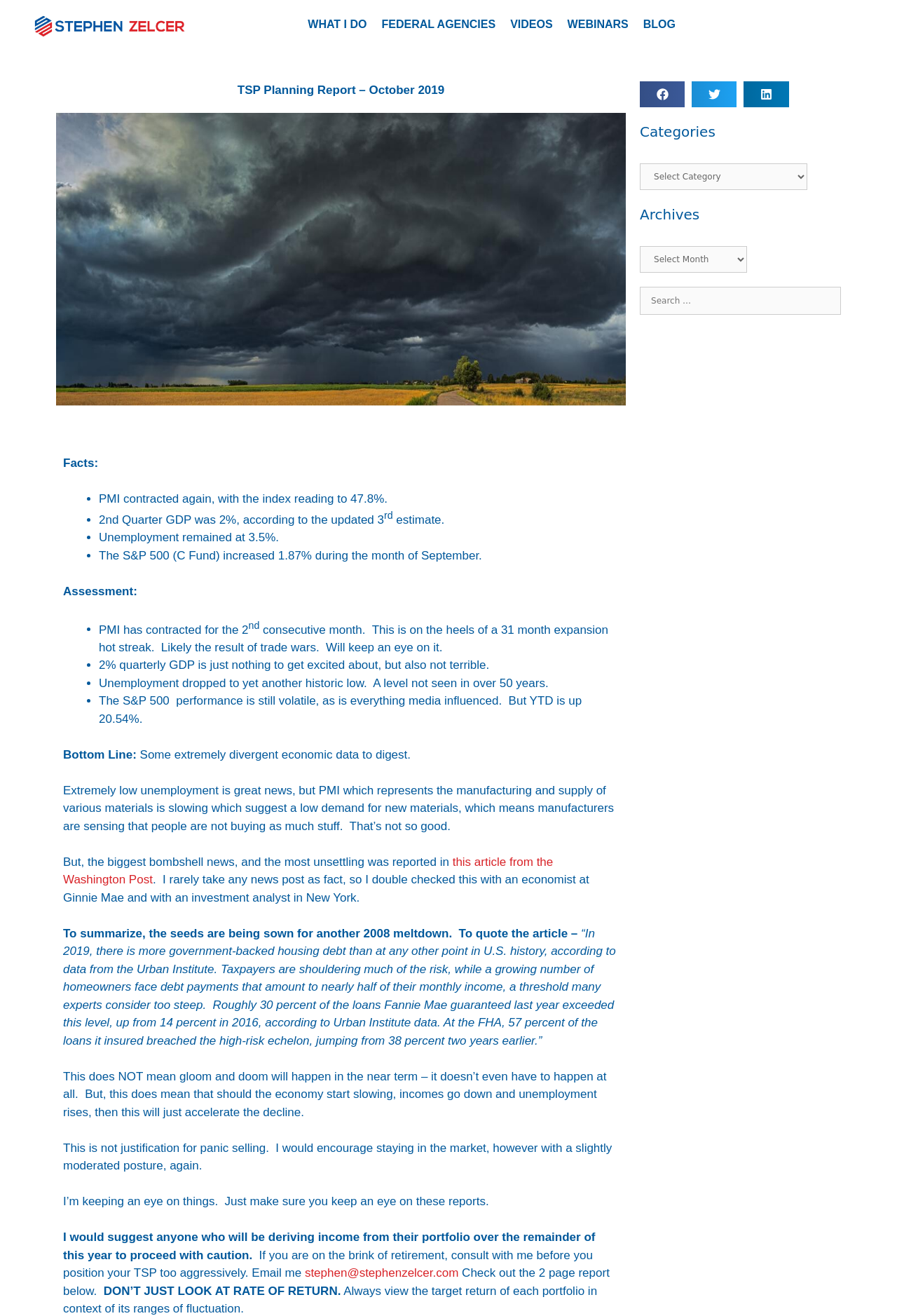Use the details in the image to answer the question thoroughly: 
What is the email address provided for consultation?

The email address provided for consultation is stephen@stephenzelcer.com, which is mentioned in the sentence 'If you are on the brink of retirement, consult with me before you position your TSP too aggressively. Email me stephen@stephenzelcer.com'